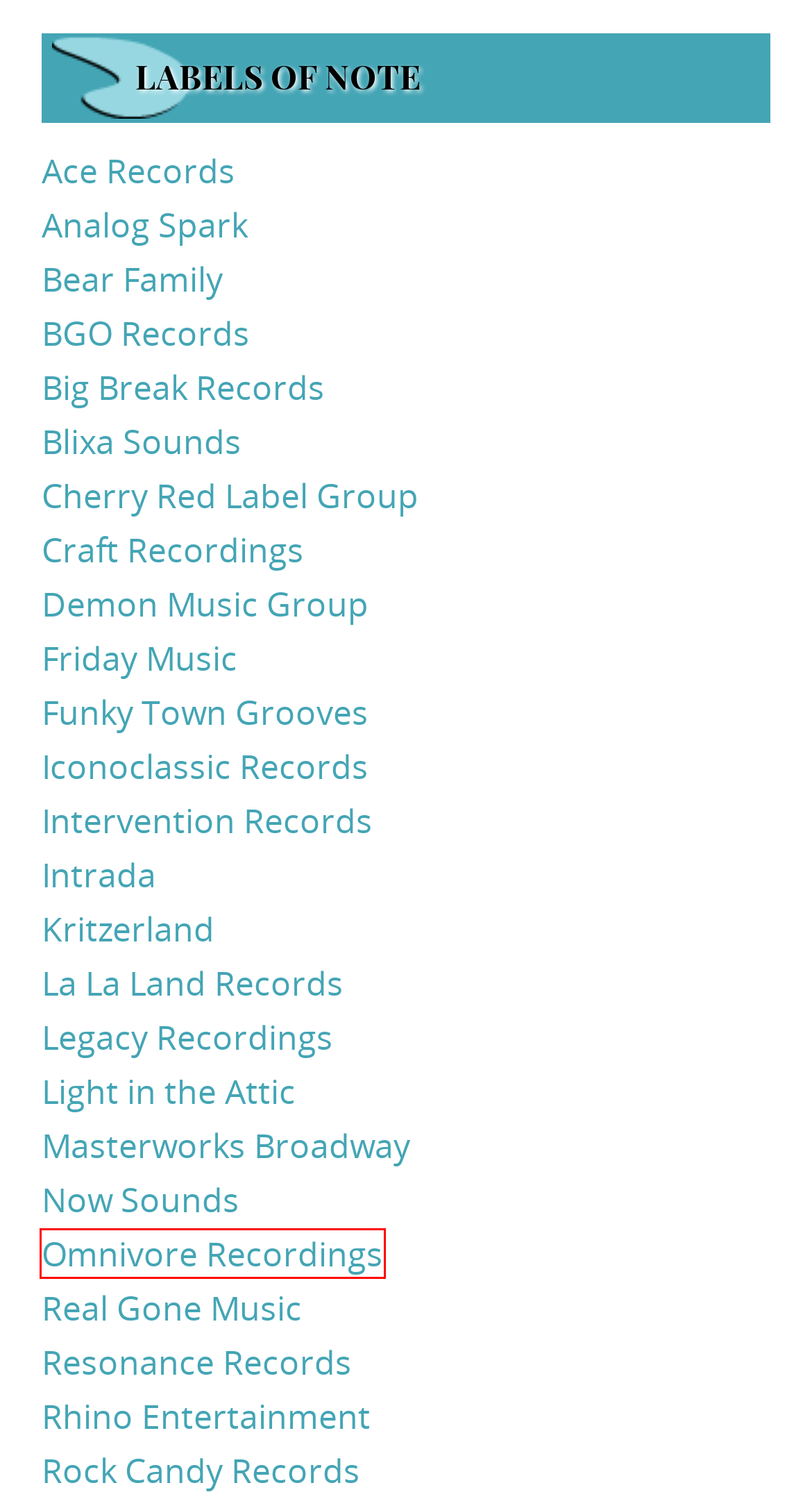You have a screenshot of a webpage with a red bounding box around a UI element. Determine which webpage description best matches the new webpage that results from clicking the element in the bounding box. Here are the candidates:
A. Resonance Records | A Non-Profit Jazz Label With a Mission
B. Rock Candy
C. Omnivore Recordings – create, devour, repeat.
D. Homepage | Rhino
E. Kritzerland Records - hard-to-find classics, reissues and new releases
F. Intrada
G. Shop the Friday Music Official Store
H. Ace Records

C